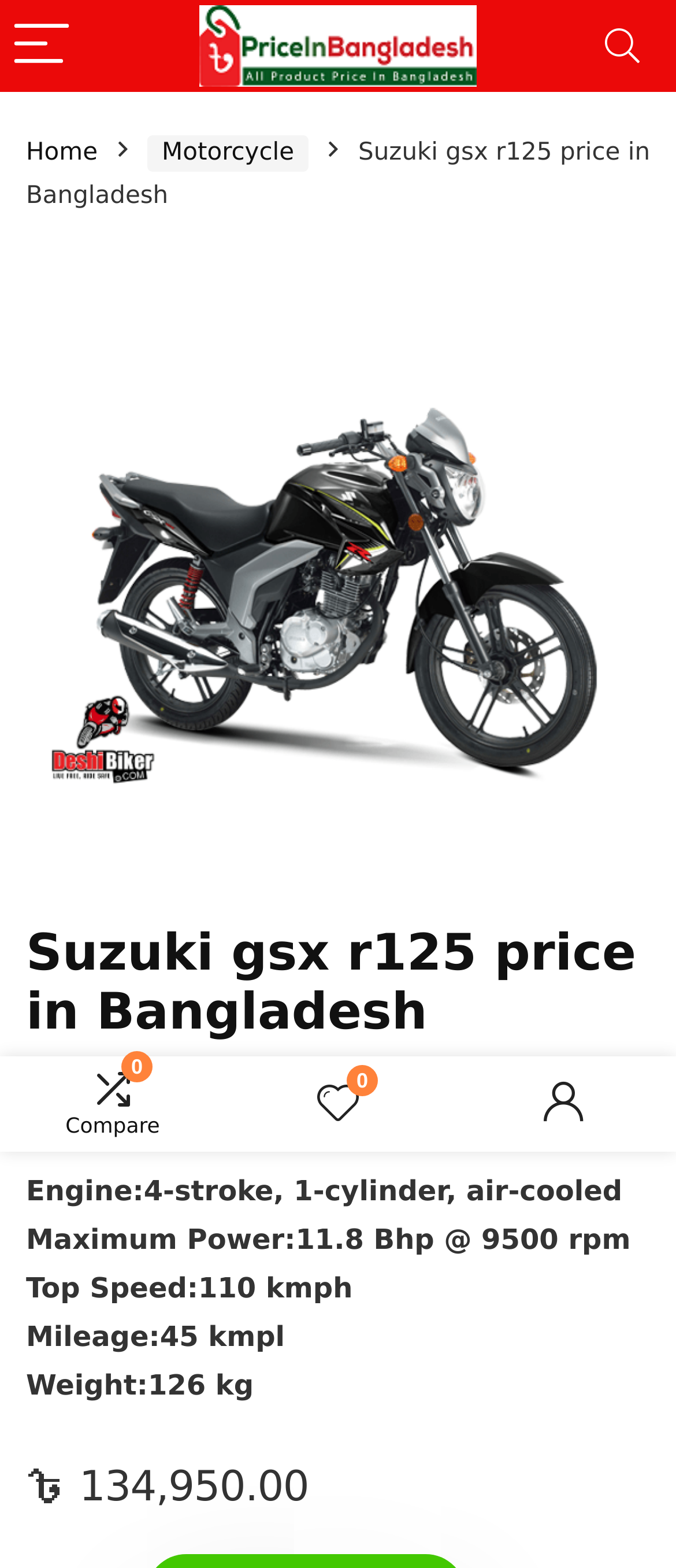Based on the element description, predict the bounding box coordinates (top-left x, top-left y, bottom-right x, bottom-right y) for the UI element in the screenshot: Login / Register is disabled

[0.804, 0.69, 0.863, 0.718]